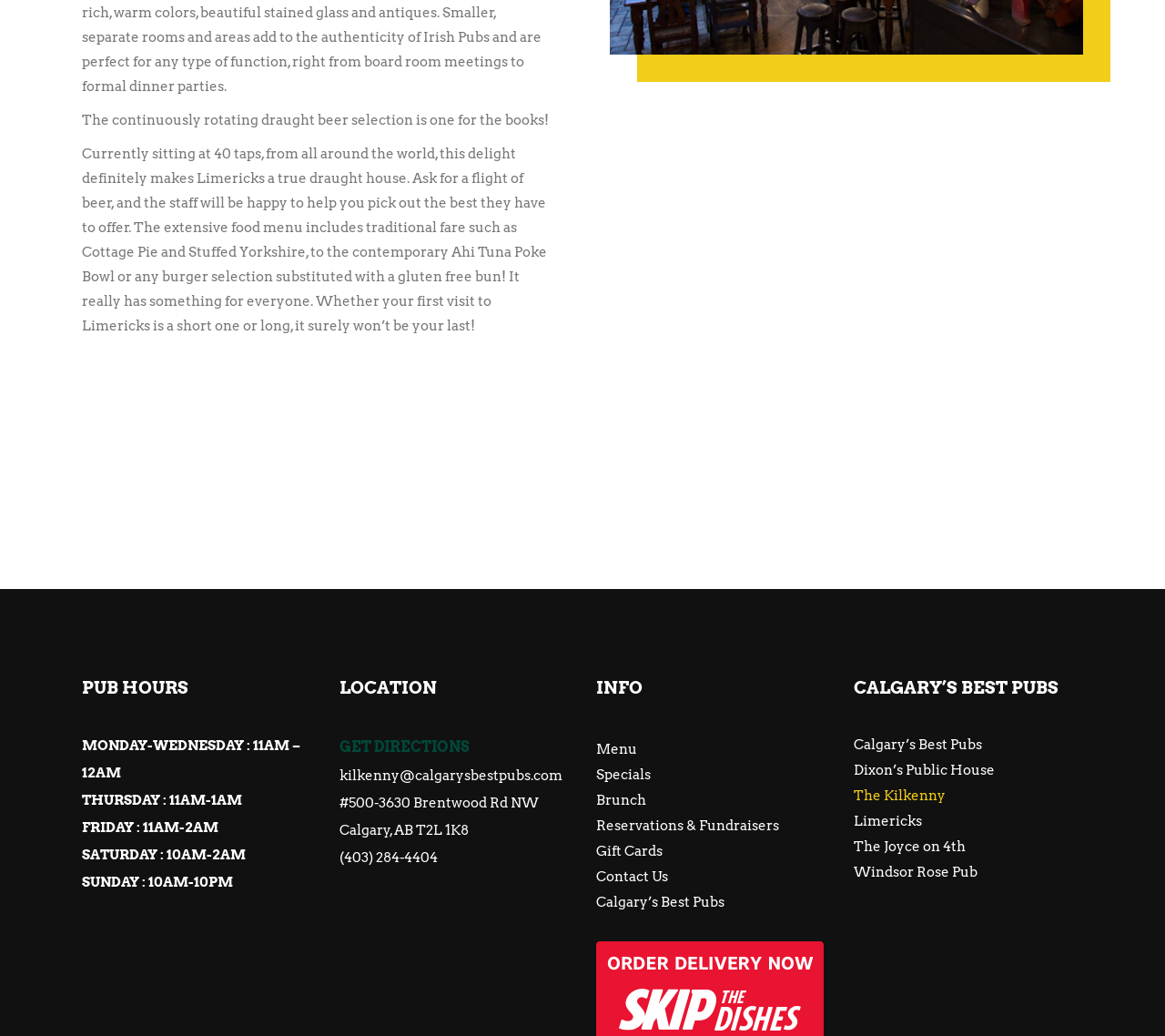Locate the bounding box coordinates of the clickable region to complete the following instruction: "Get directions to the pub."

[0.291, 0.706, 0.403, 0.735]